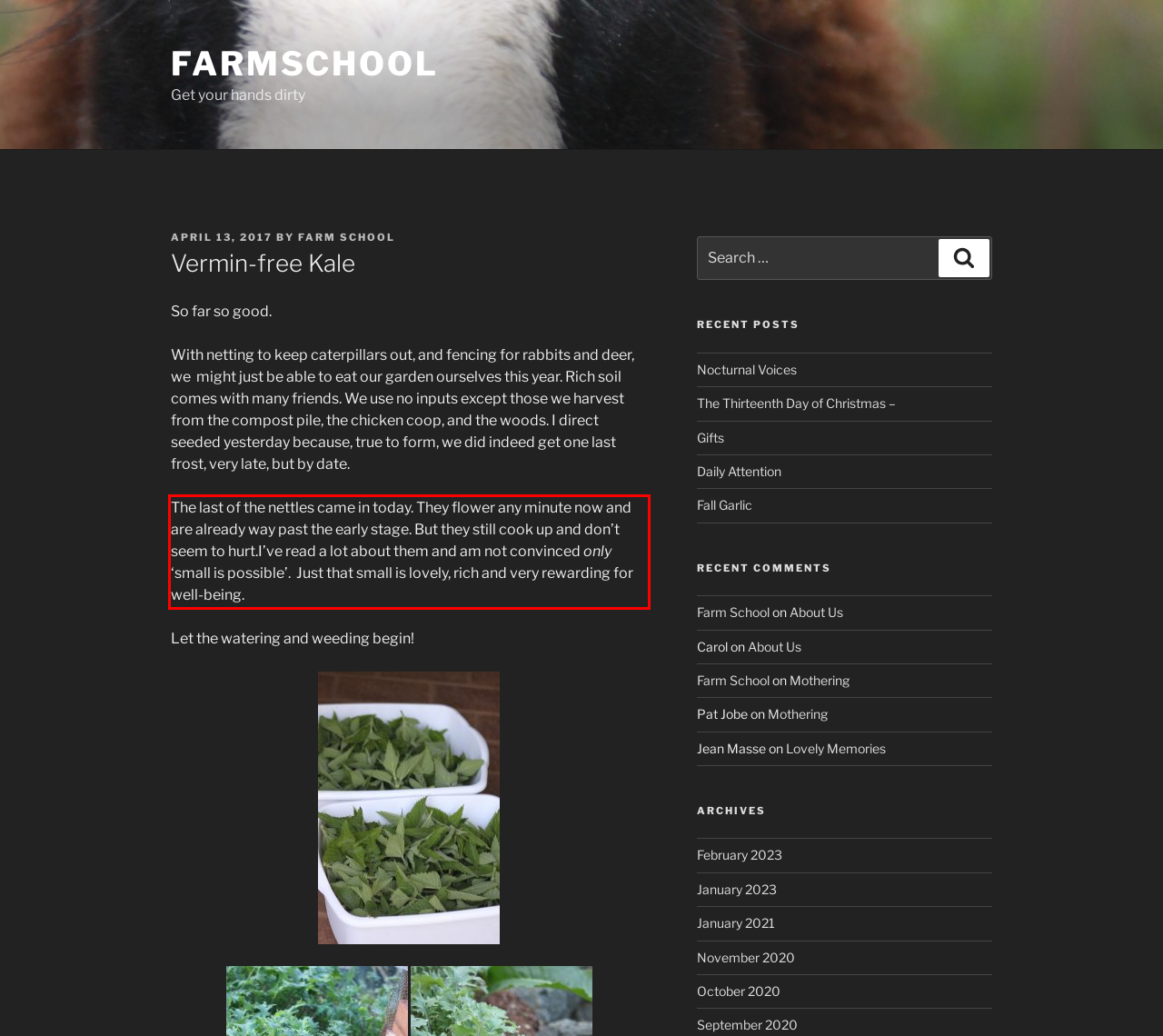Given a screenshot of a webpage with a red bounding box, extract the text content from the UI element inside the red bounding box.

The last of the nettles came in today. They flower any minute now and are already way past the early stage. But they still cook up and don’t seem to hurt.I’ve read a lot about them and am not convinced only ‘small is possible’. Just that small is lovely, rich and very rewarding for well-being.